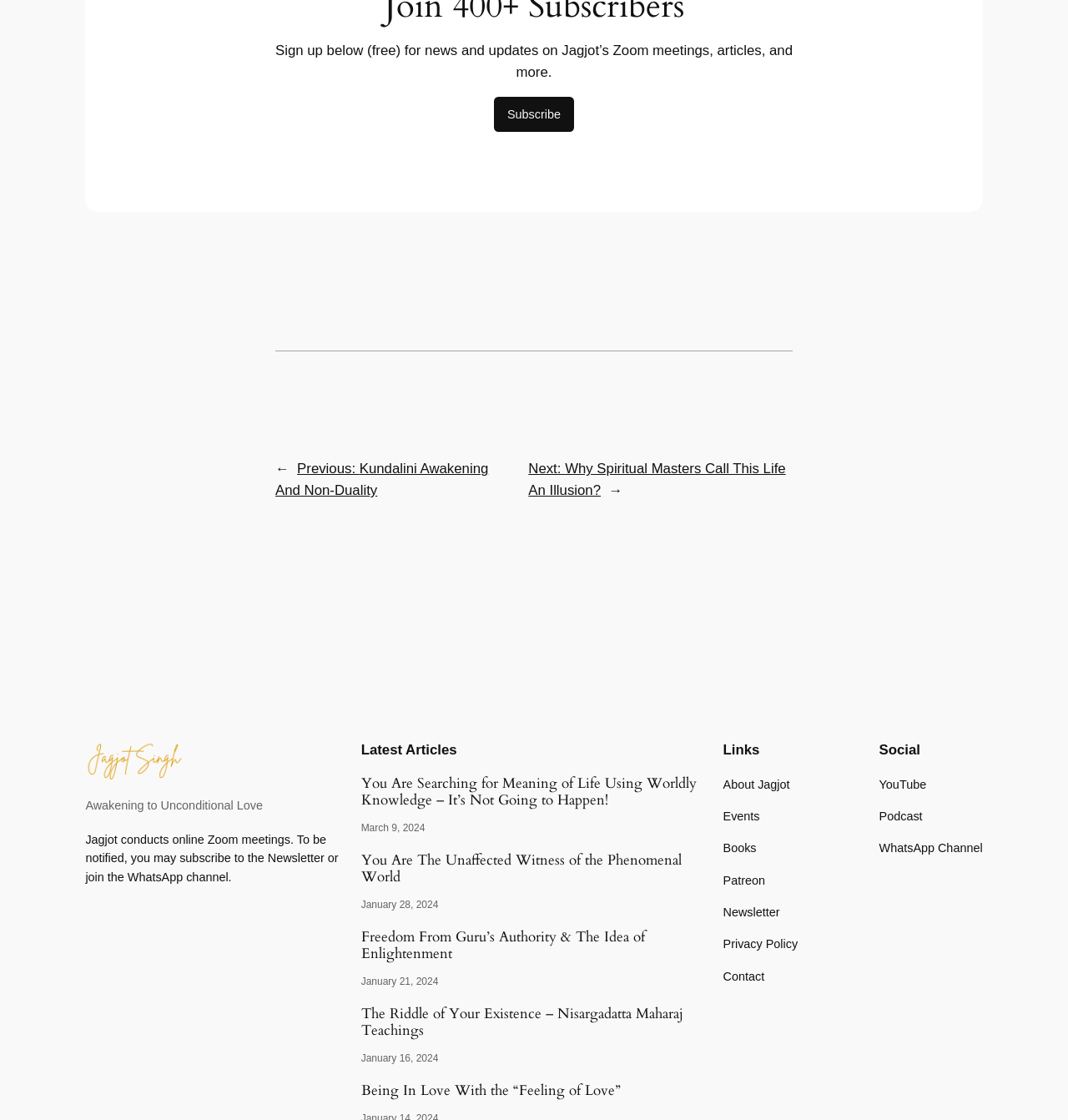What is the topic of the article 'You Are Searching for Meaning of Life Using Worldly Knowledge – It’s Not Going to Happen!'?
From the image, respond with a single word or phrase.

Meaning of life